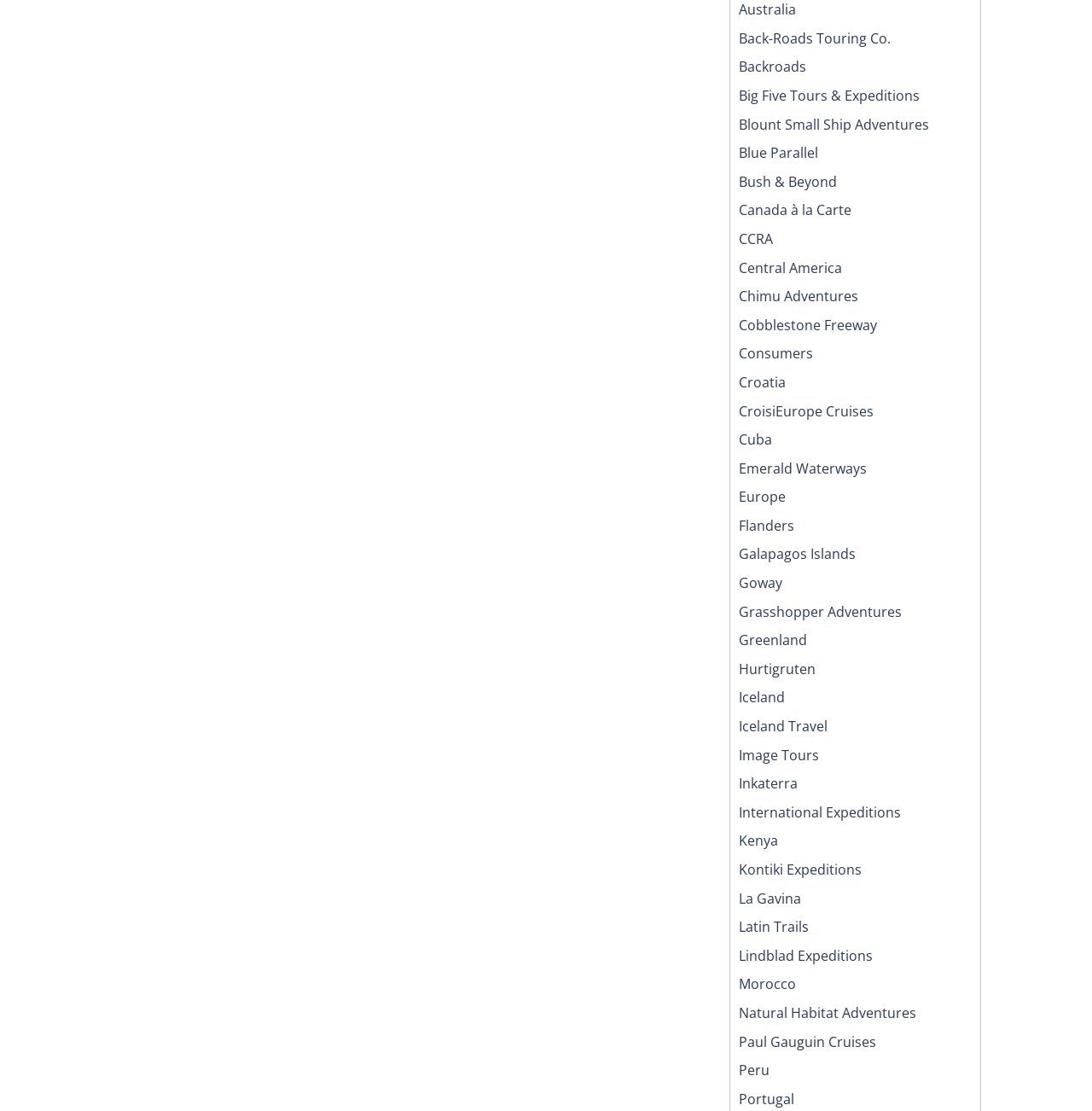Can you find the bounding box coordinates for the element that needs to be clicked to execute this instruction: "Visit Back-Roads Touring Co."? The coordinates should be given as four float numbers between 0 and 1, i.e., [left, top, right, bottom].

[0.677, 0.026, 0.816, 0.043]